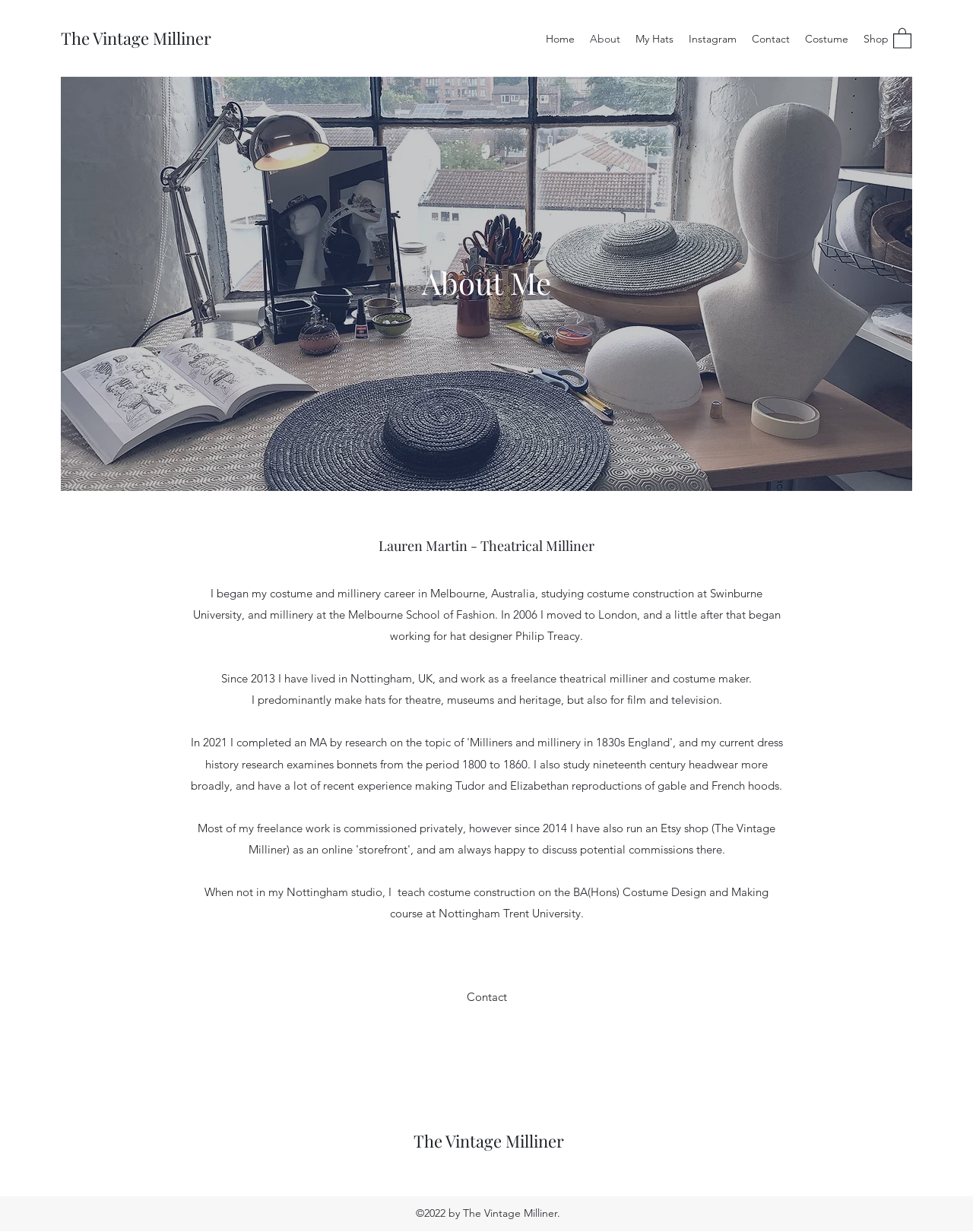Where did Lauren Martin study costume construction?
Answer the question using a single word or phrase, according to the image.

Swinburne University